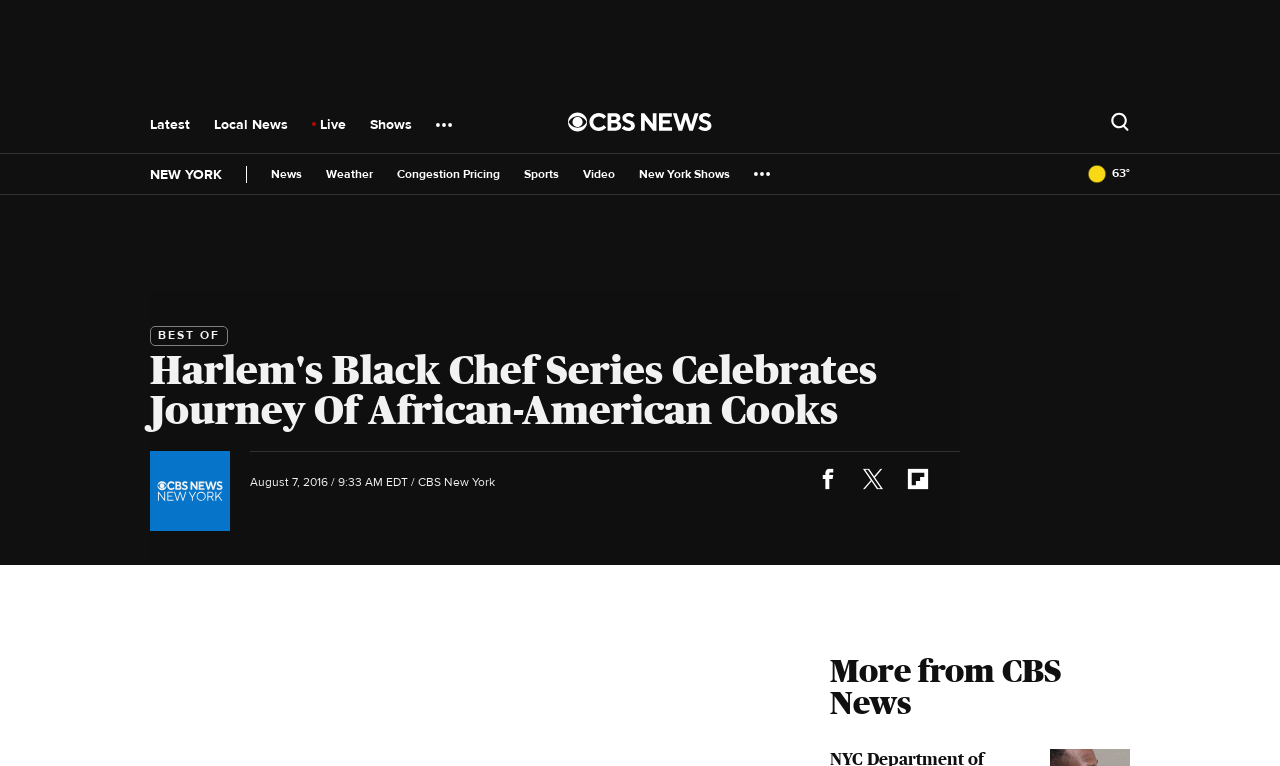What is the category of the news article?
Please answer the question as detailed as possible based on the image.

I determined the category of the news article by examining the links at the top of the webpage and finding the link 'Local News' which is located next to the link 'Latest'.